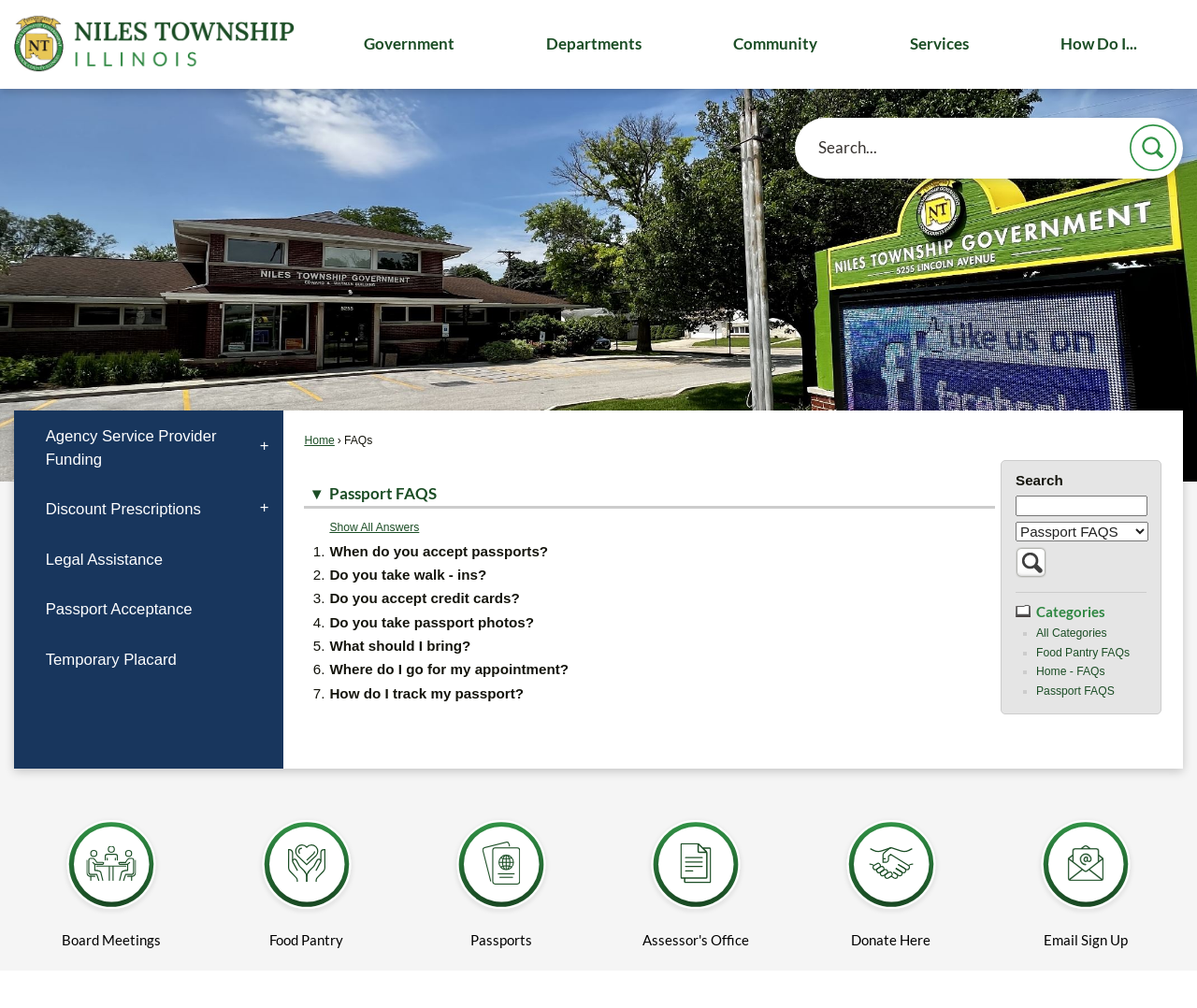What is the function of the 'Show All Answers' link?
Using the image, elaborate on the answer with as much detail as possible.

The 'Show All Answers' link is located near the top of the FAQ section, and it is likely that it is used to toggle the display of all answers to the FAQs. This would allow the user to quickly view all the answers without having to click on each individual question.